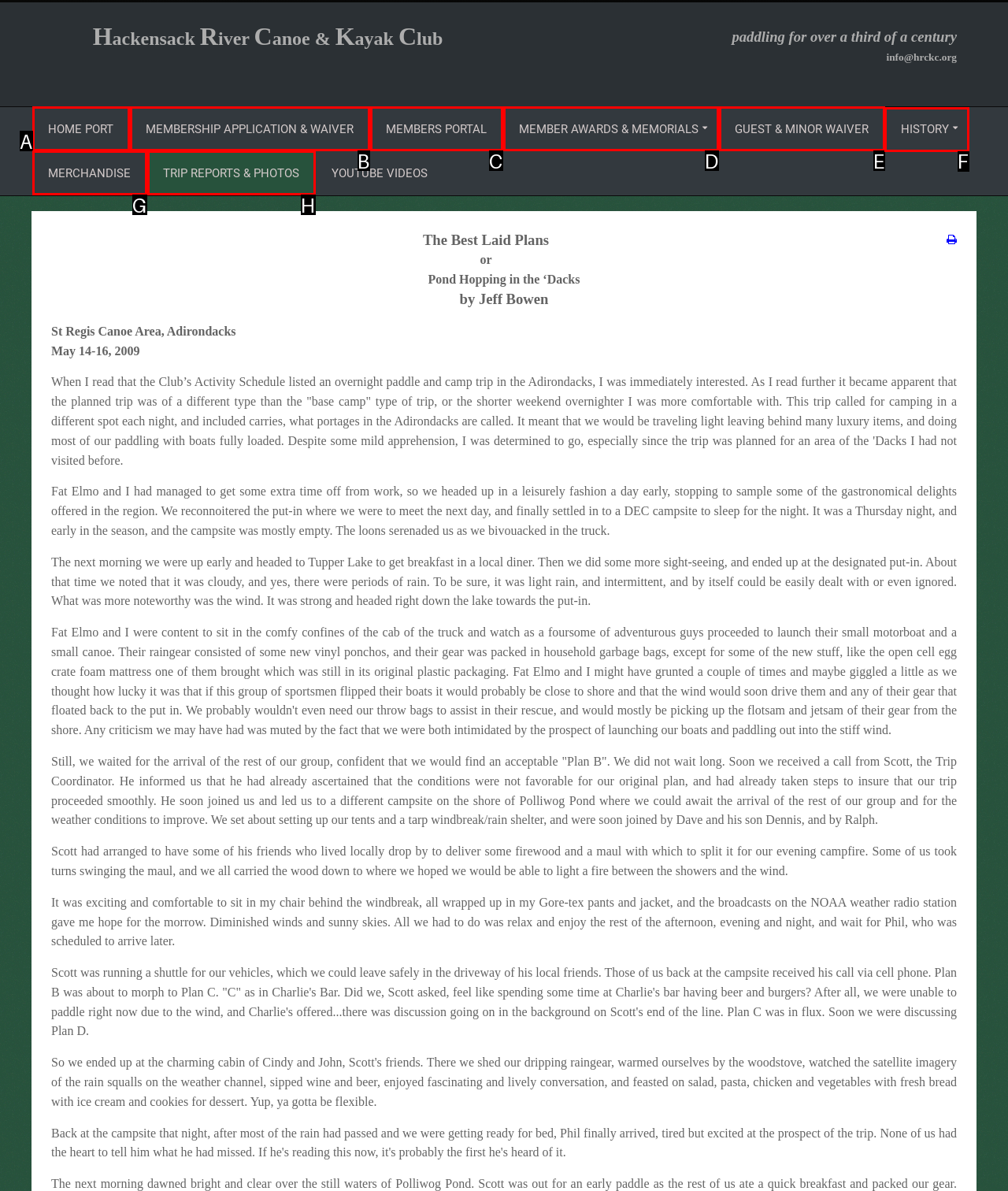For the instruction: Go to HISTORY, which HTML element should be clicked?
Respond with the letter of the appropriate option from the choices given.

F